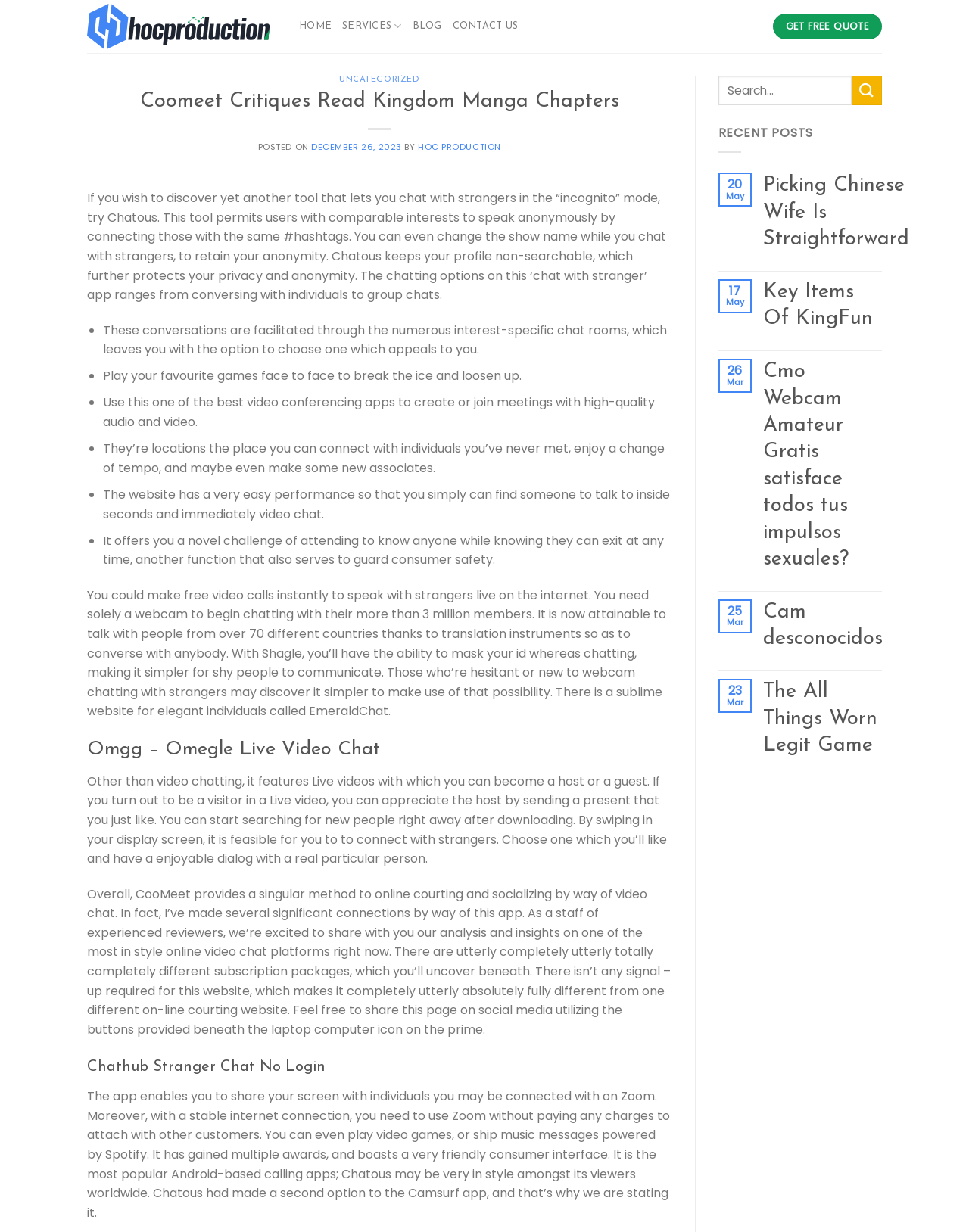Please identify the bounding box coordinates of the element's region that should be clicked to execute the following instruction: "Go to the top of the page". The bounding box coordinates must be four float numbers between 0 and 1, i.e., [left, top, right, bottom].

[0.017, 0.757, 0.047, 0.781]